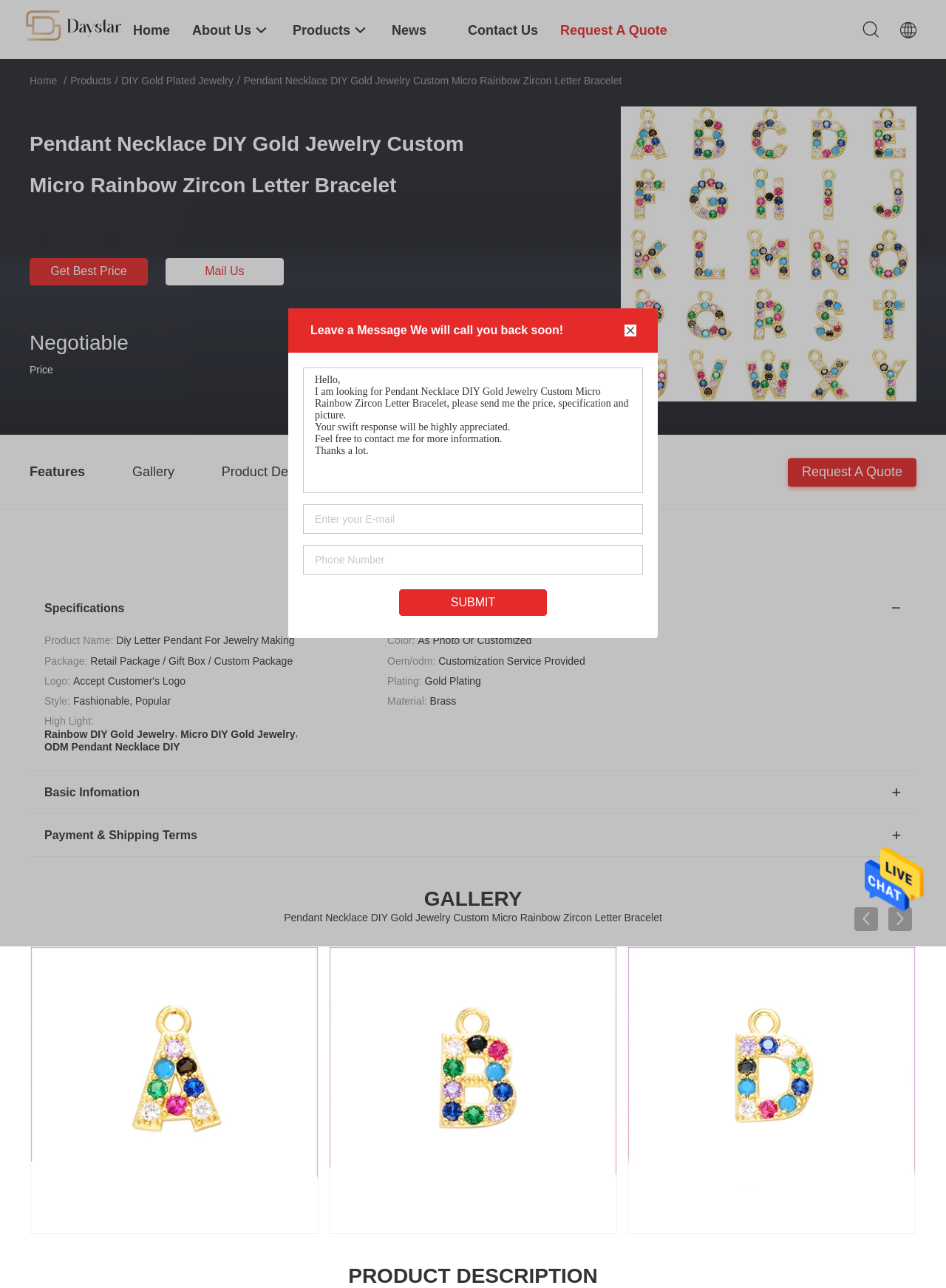What is the material of the product?
Based on the image, please offer an in-depth response to the question.

The material of the product can be found in the specifications section of the webpage, where it is listed as 'Material:' followed by 'Brass'.